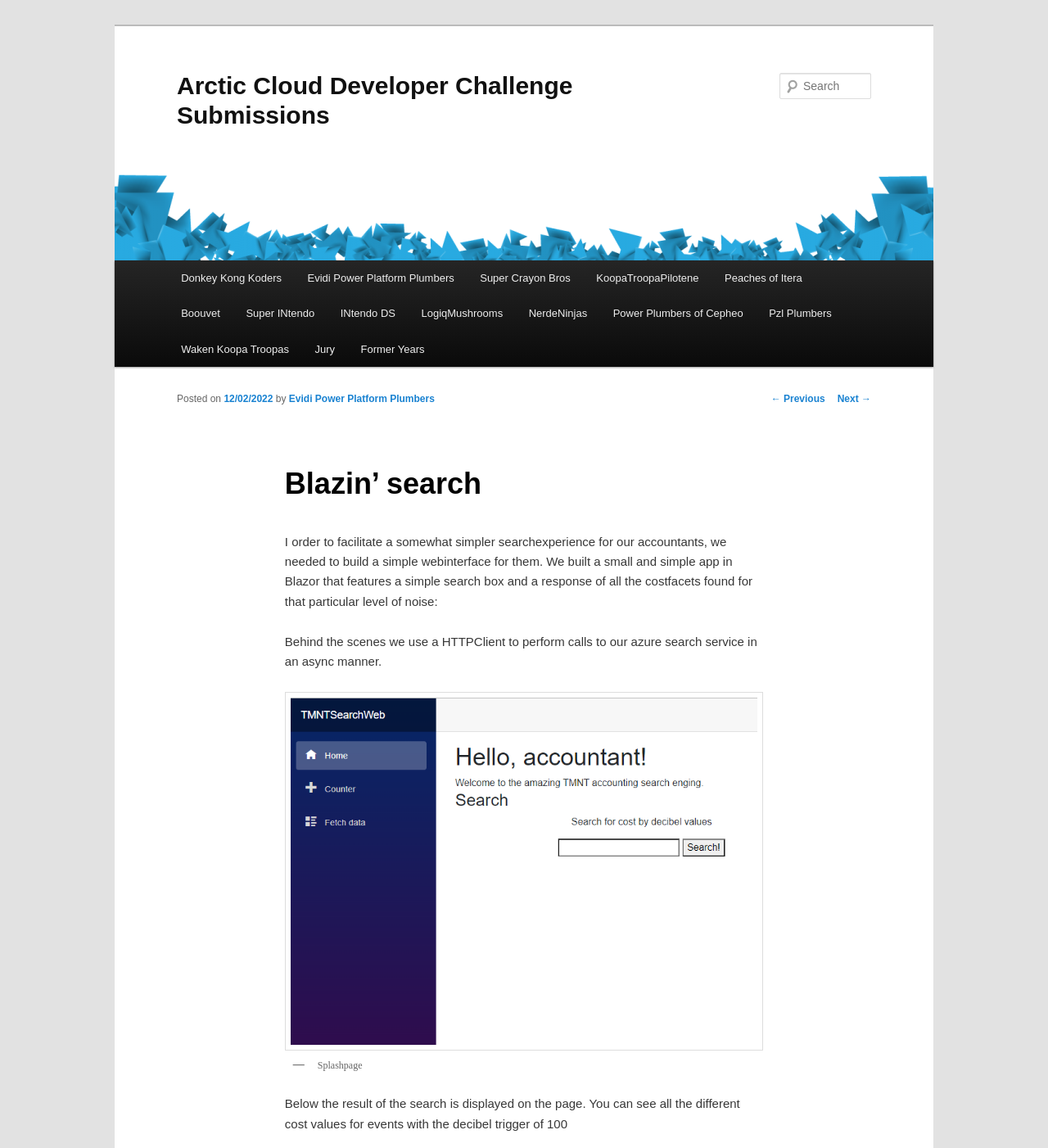Locate the bounding box of the user interface element based on this description: "Arctic Cloud Developer Challenge Submissions".

[0.169, 0.063, 0.546, 0.112]